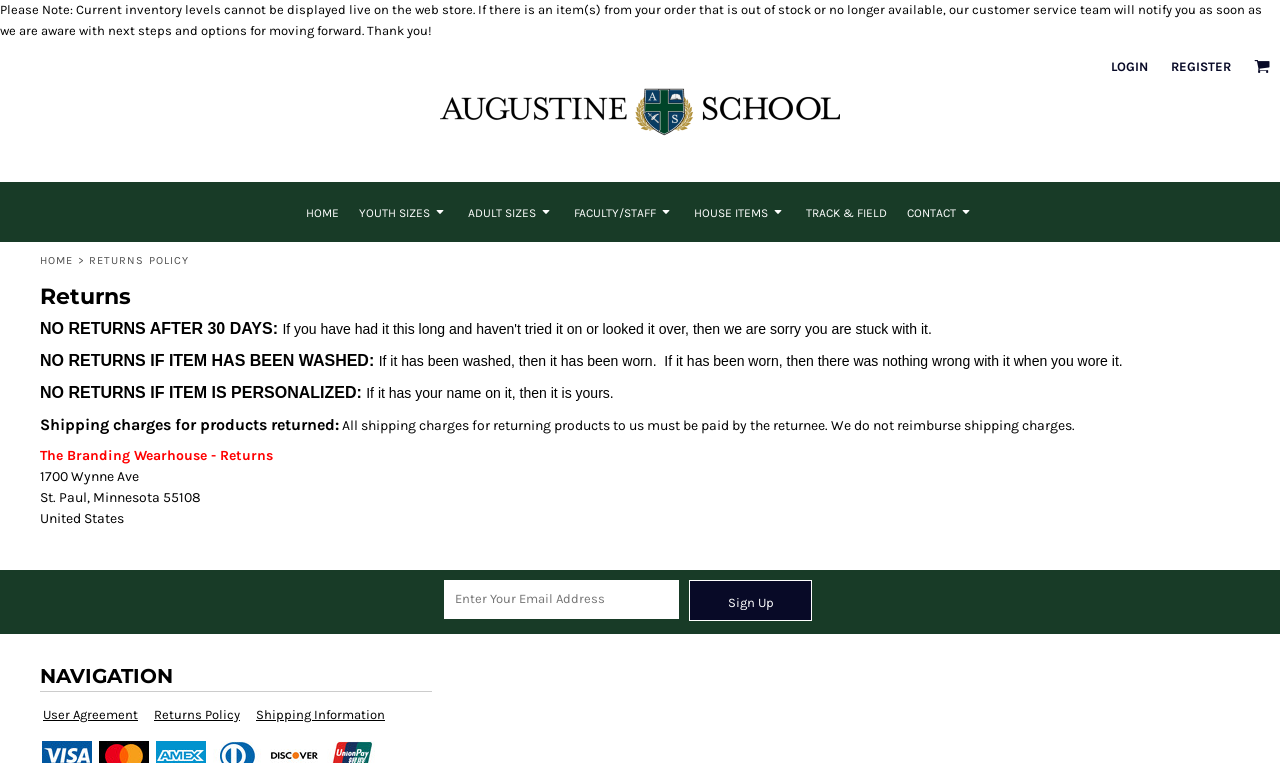What is the name of the school web store?
Relying on the image, give a concise answer in one word or a brief phrase.

Augustine School Web Store